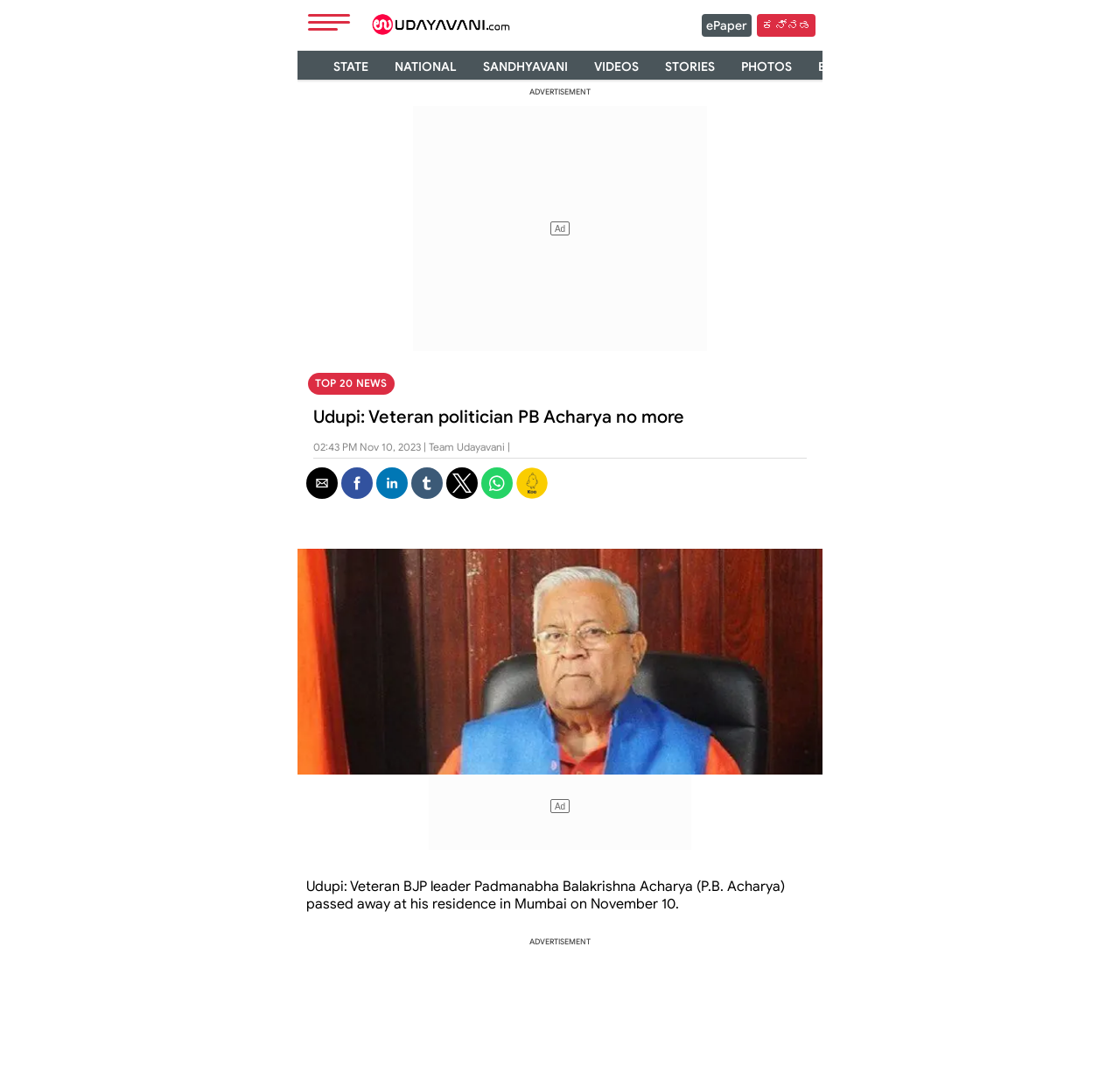Locate the bounding box coordinates of the element that needs to be clicked to carry out the instruction: "Visit the Kannada page". The coordinates should be given as four float numbers ranging from 0 to 1, i.e., [left, top, right, bottom].

[0.675, 0.013, 0.728, 0.034]